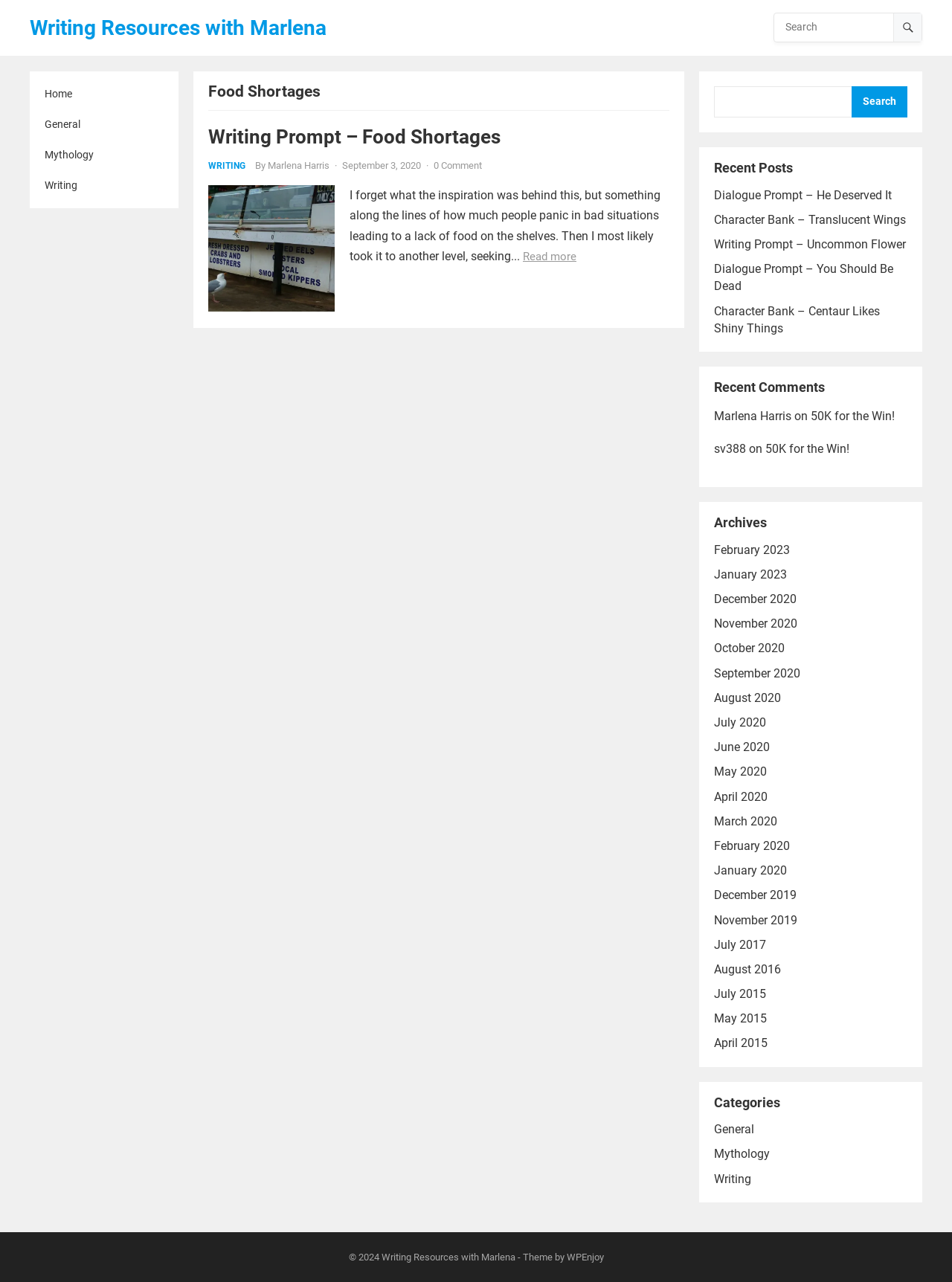Specify the bounding box coordinates of the area to click in order to execute this command: 'Check categories under writing'. The coordinates should consist of four float numbers ranging from 0 to 1, and should be formatted as [left, top, right, bottom].

[0.75, 0.914, 0.789, 0.925]